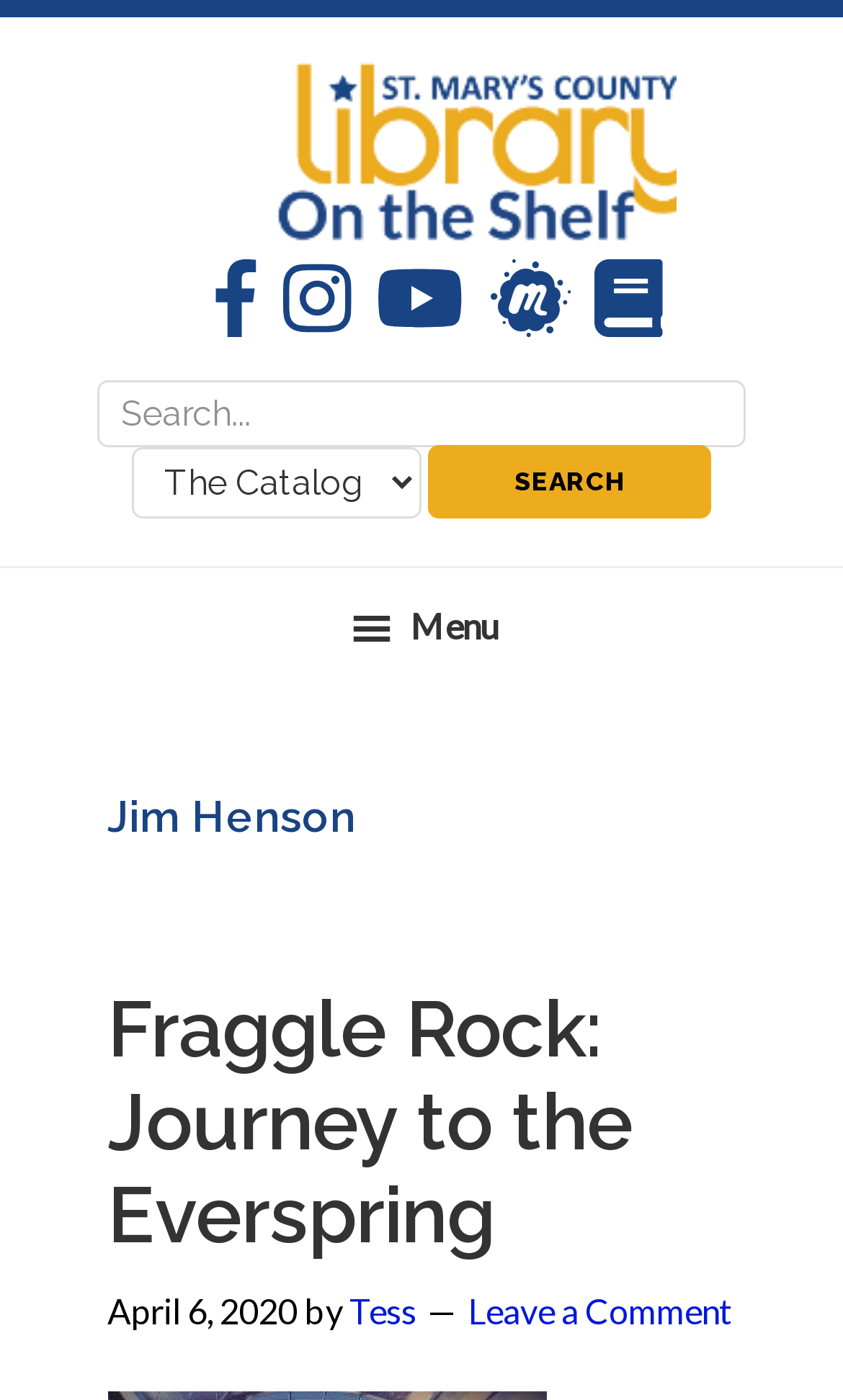Bounding box coordinates must be specified in the format (top-left x, top-left y, bottom-right x, bottom-right y). All values should be floating point numbers between 0 and 1. What are the bounding box coordinates of the UI element described as: Leave a Comment

[0.555, 0.922, 0.868, 0.951]